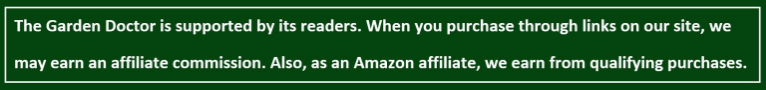What type of affiliate is 'The Garden Doctor'? Look at the image and give a one-word or short phrase answer.

Amazon affiliate